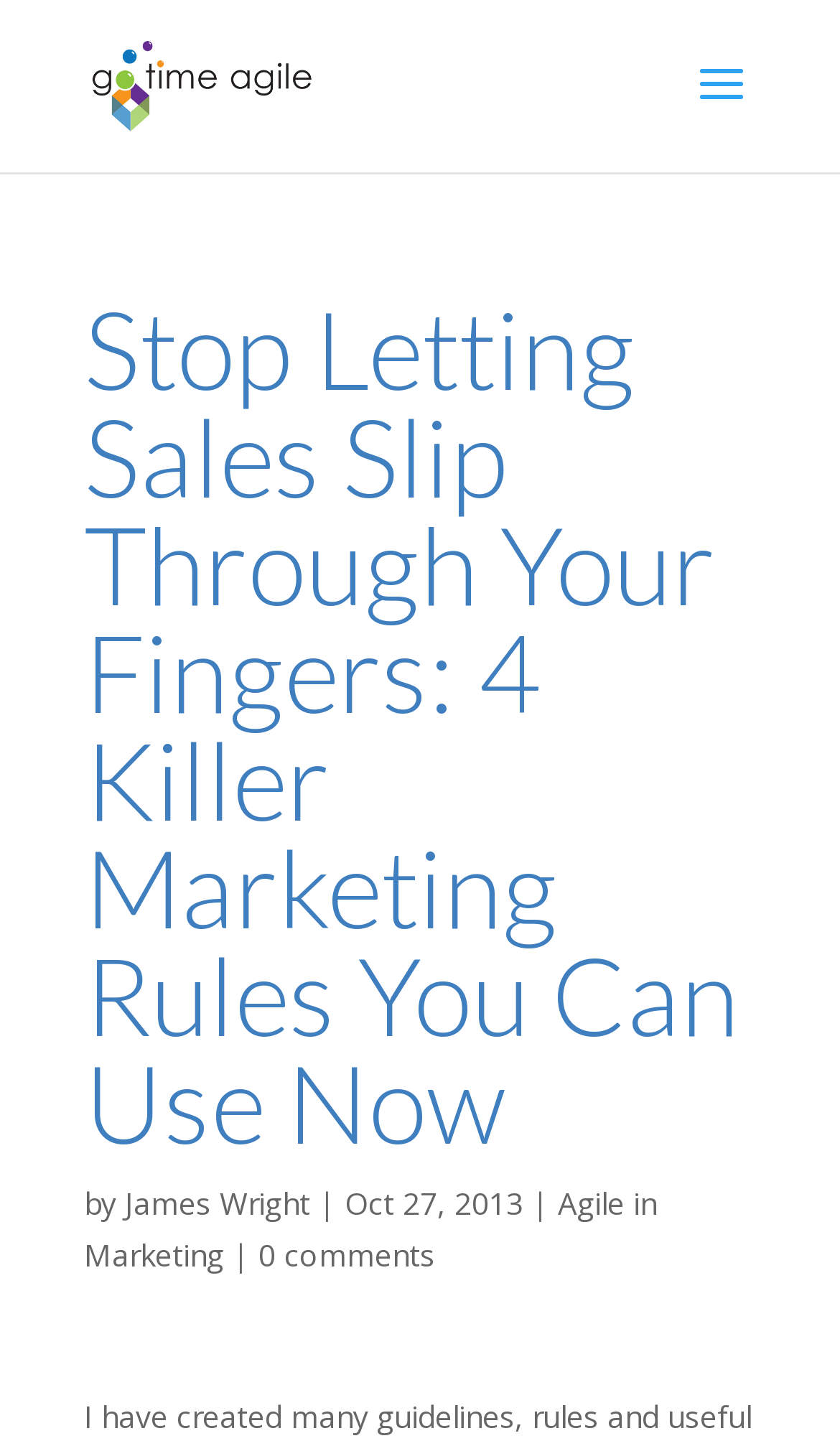Please find and provide the title of the webpage.

Stop Letting Sales Slip Through Your Fingers: 4 Killer Marketing Rules You Can Use Now